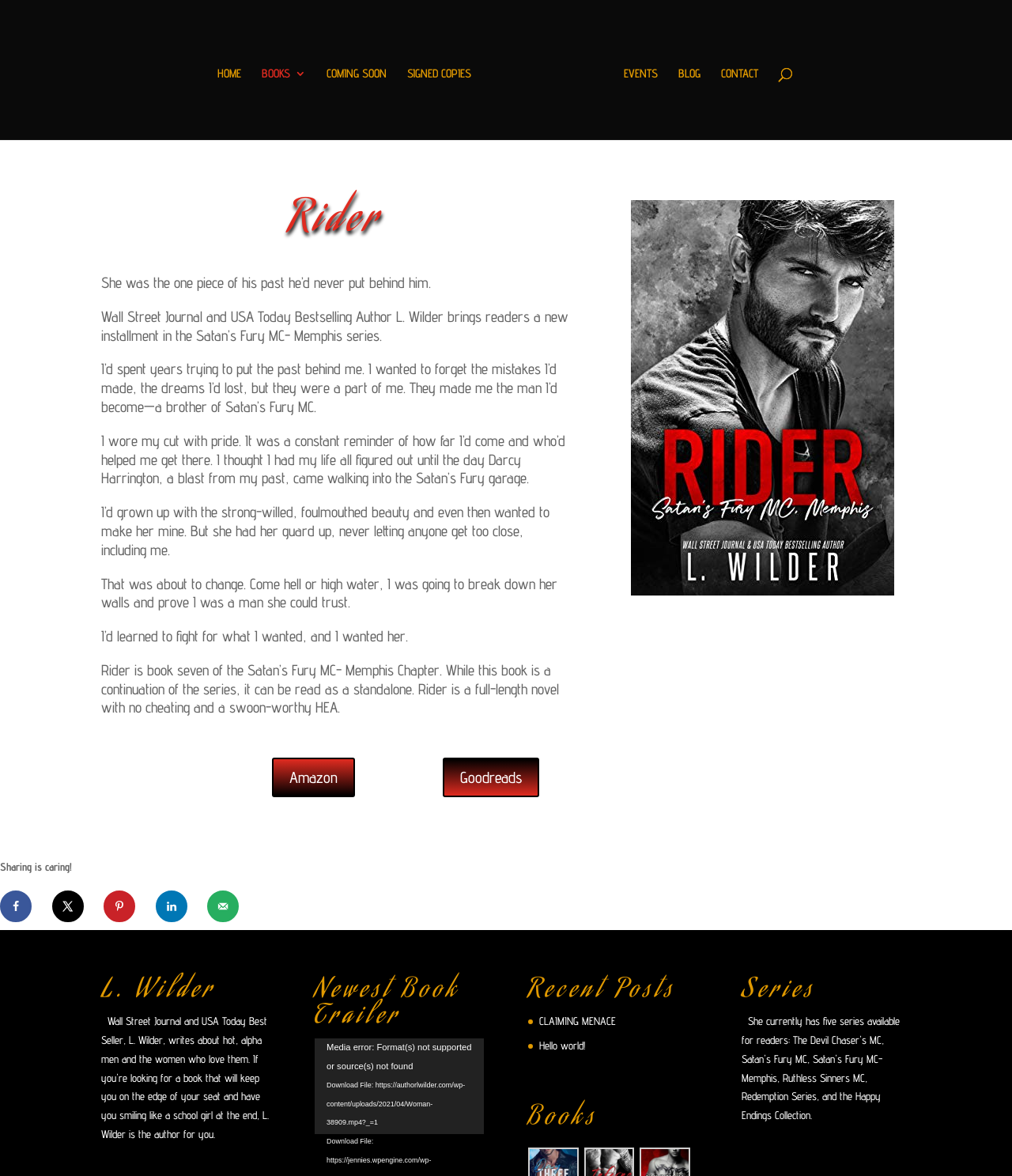What is the purpose of the 'Share on Facebook' button?
Look at the image and respond with a single word or a short phrase.

To share the book on Facebook